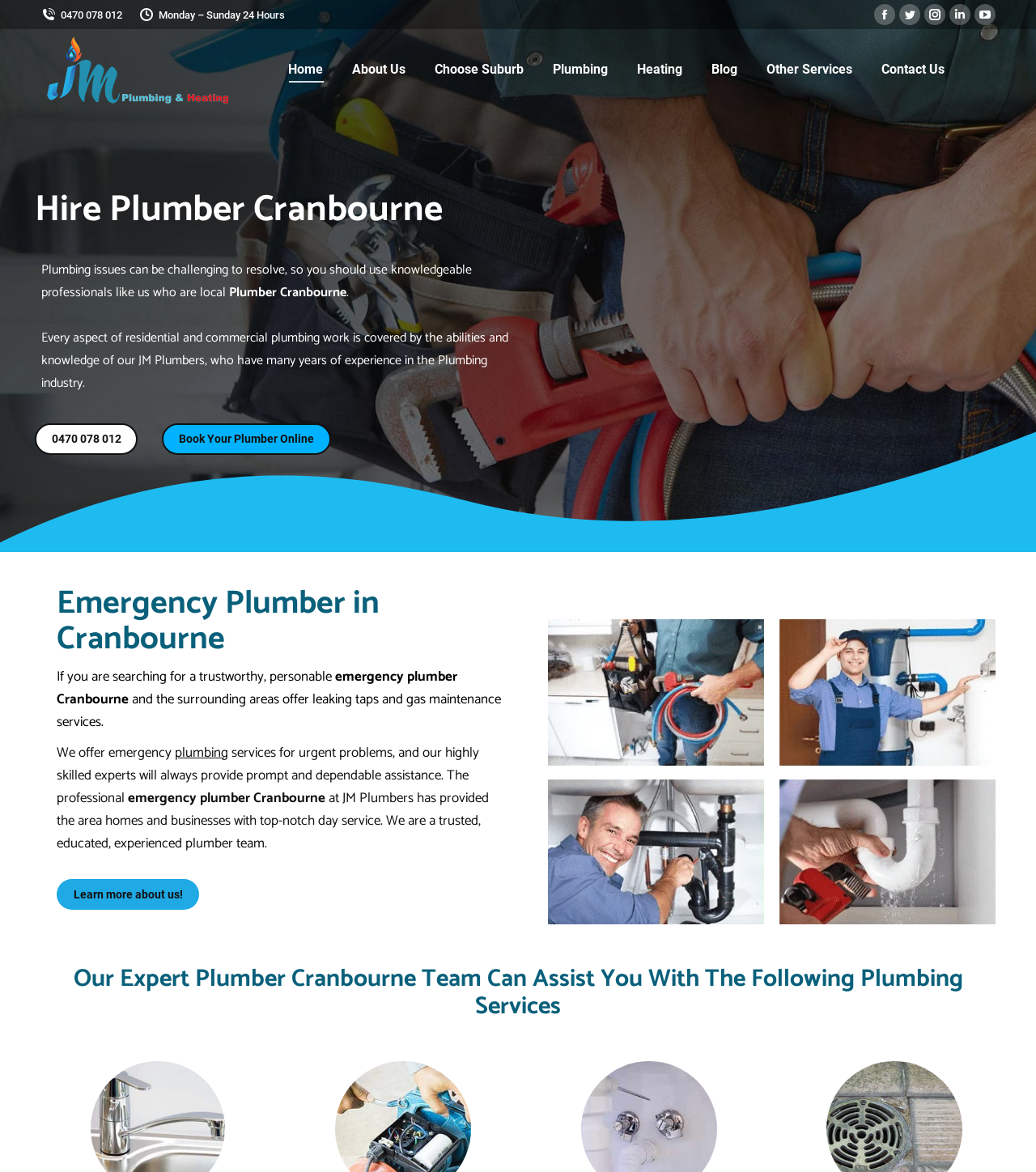Please identify the coordinates of the bounding box that should be clicked to fulfill this instruction: "Visit Facebook page".

[0.844, 0.003, 0.864, 0.021]